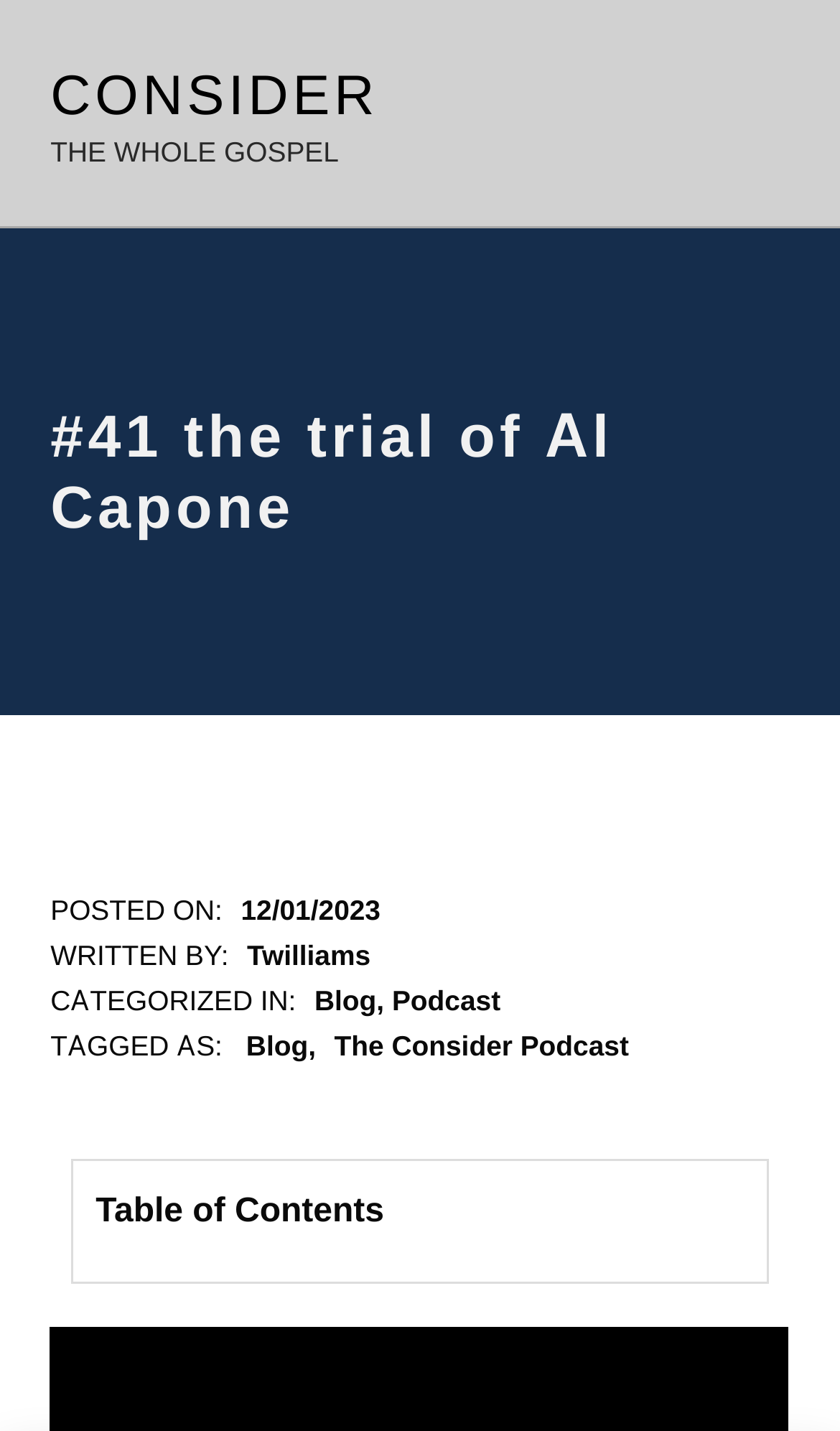Specify the bounding box coordinates of the element's area that should be clicked to execute the given instruction: "Read the post dated 12/01/2023". The coordinates should be four float numbers between 0 and 1, i.e., [left, top, right, bottom].

[0.287, 0.623, 0.453, 0.647]